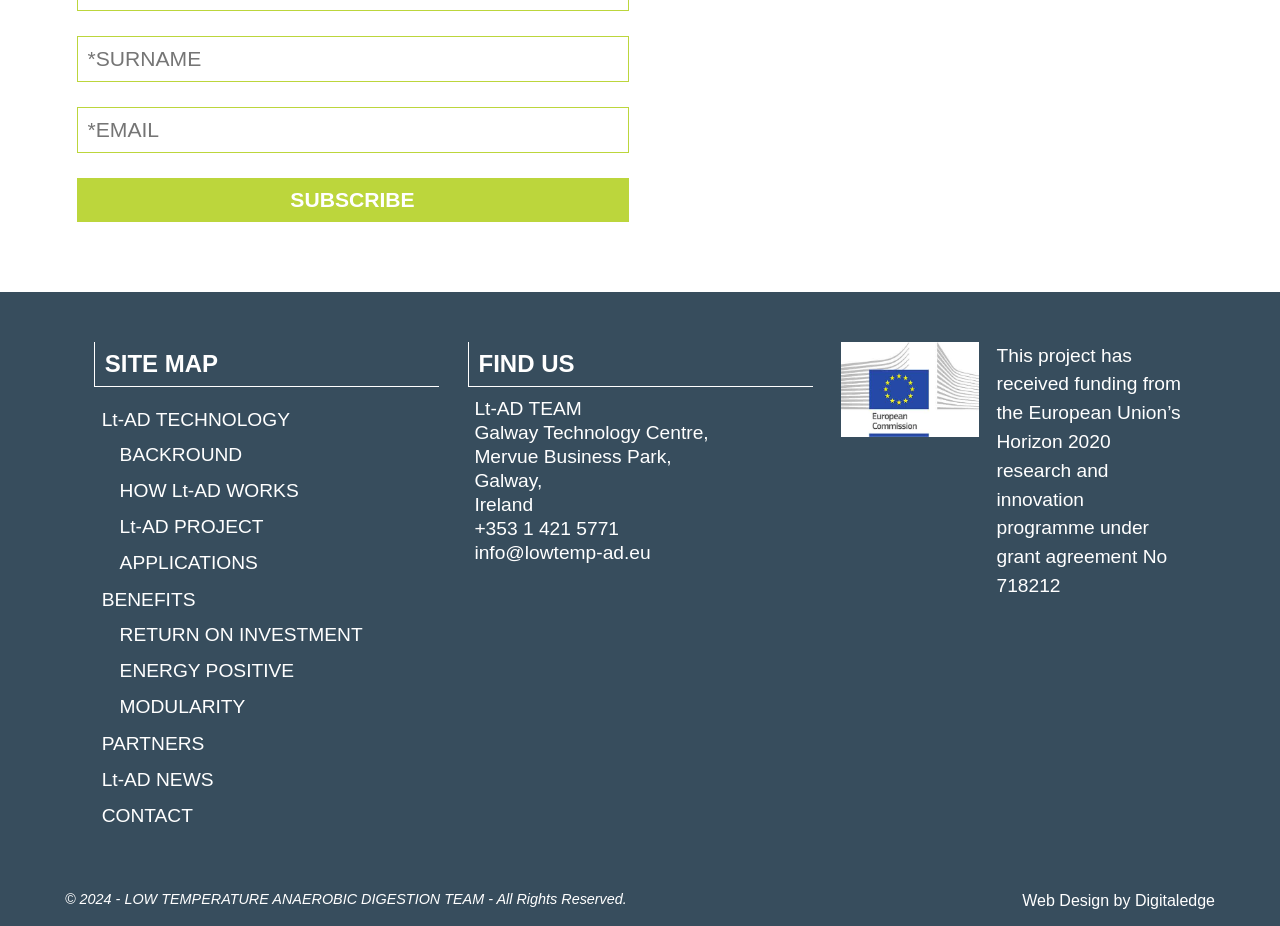What is the text of the first link under 'SITE MAP'?
Refer to the image and provide a one-word or short phrase answer.

BACKROUND